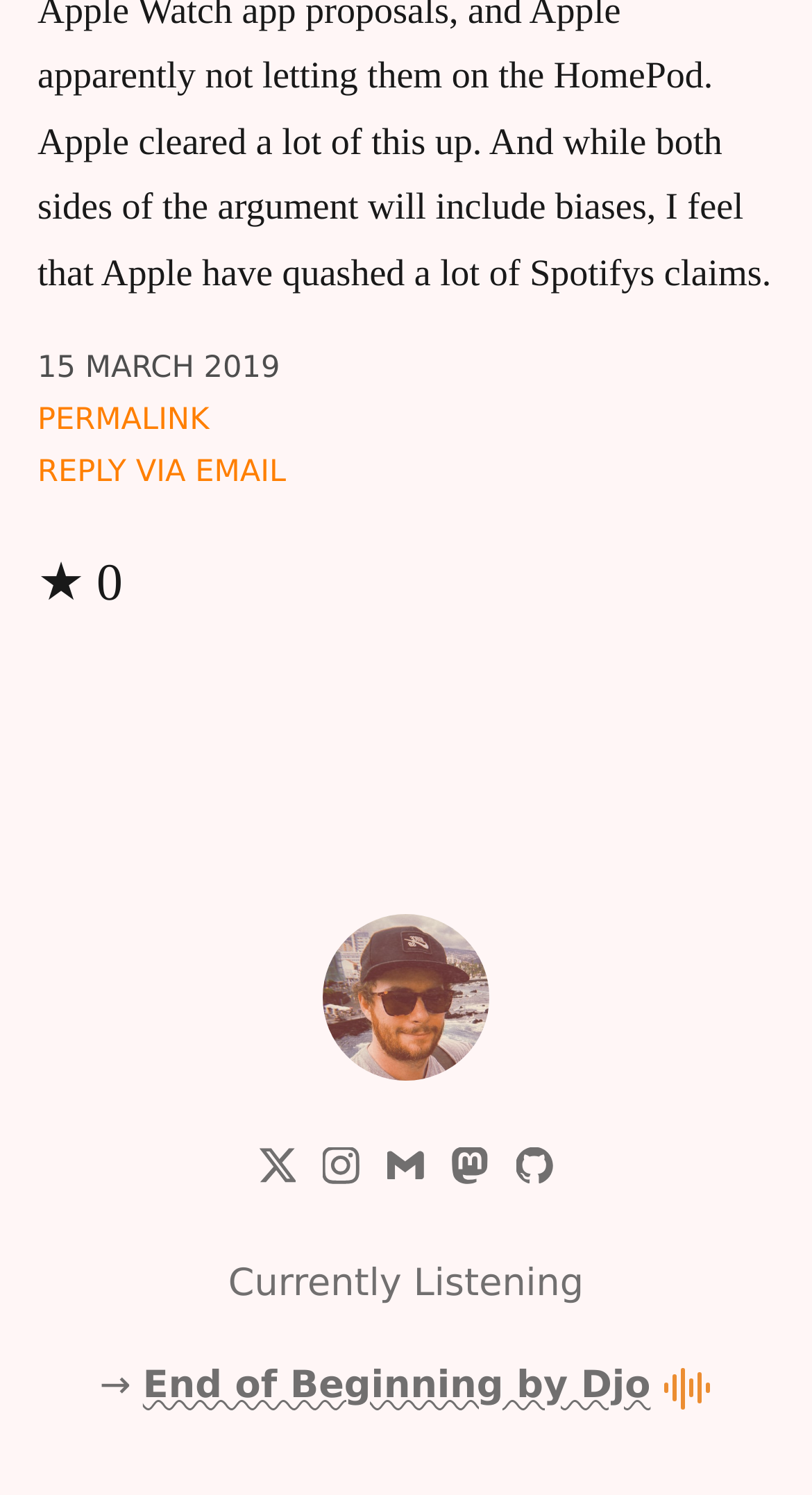What is the date of the post?
Respond to the question with a well-detailed and thorough answer.

The date of the post can be found at the top of the webpage, where it says '15 MARCH 2019' in a static text element.